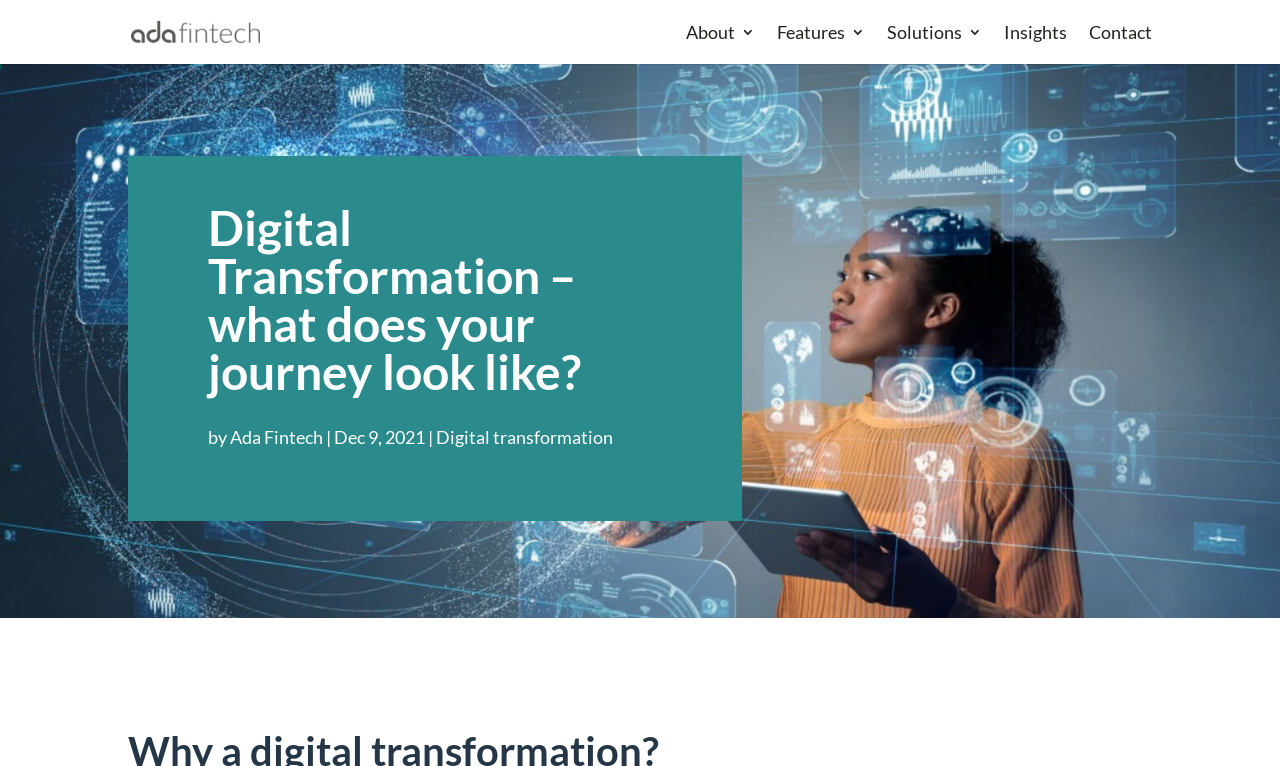What is the topic of the article?
Look at the screenshot and provide an in-depth answer.

The topic of the article can be found in the heading of the webpage, which is 'Digital Transformation – what does your journey look like?'. Additionally, there is a link with the text 'Digital transformation' below the heading, which further confirms that the topic of the article is digital transformation.